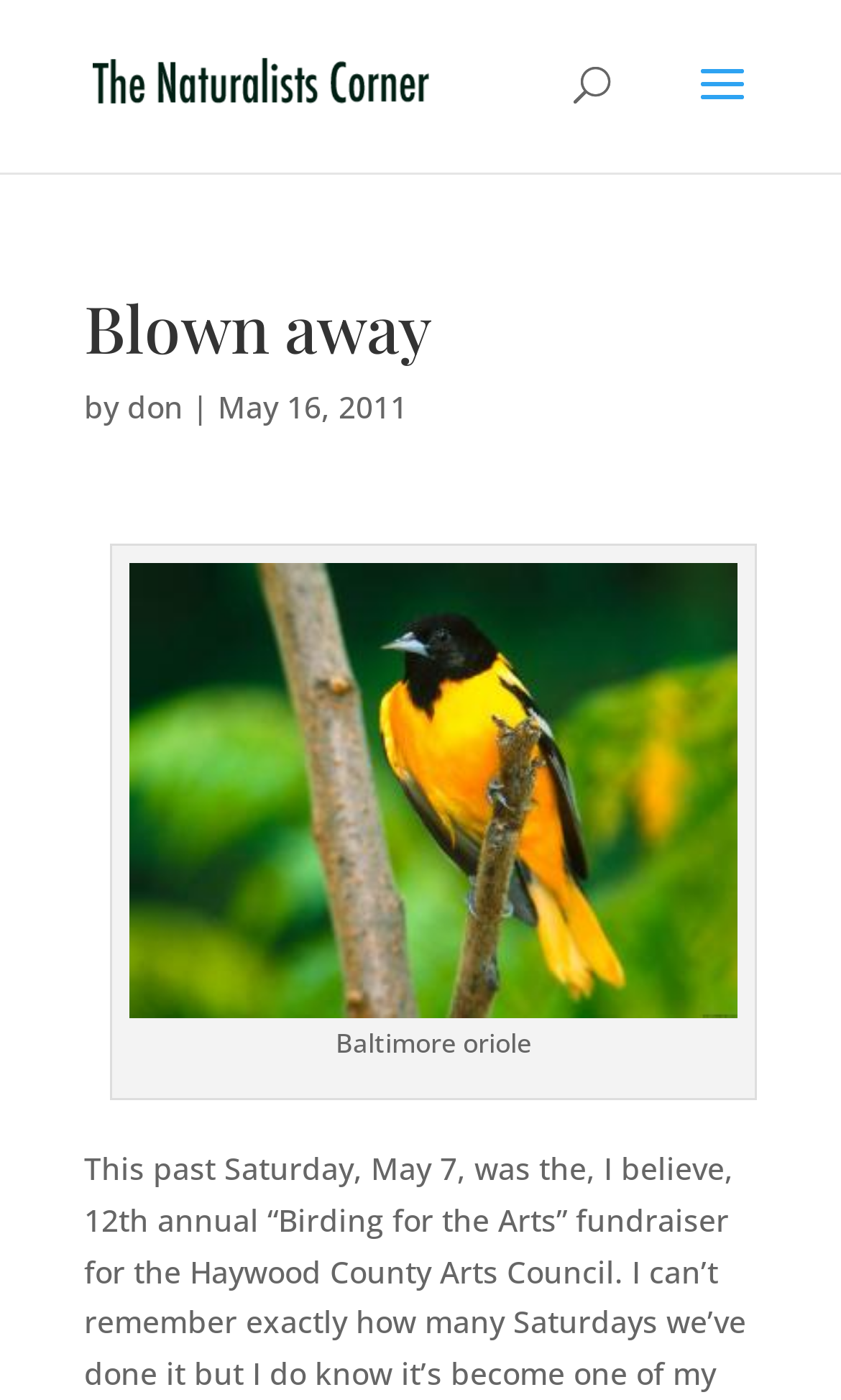Using the description "alt="The Naturalists Corner"", locate and provide the bounding box of the UI element.

[0.11, 0.044, 0.51, 0.074]